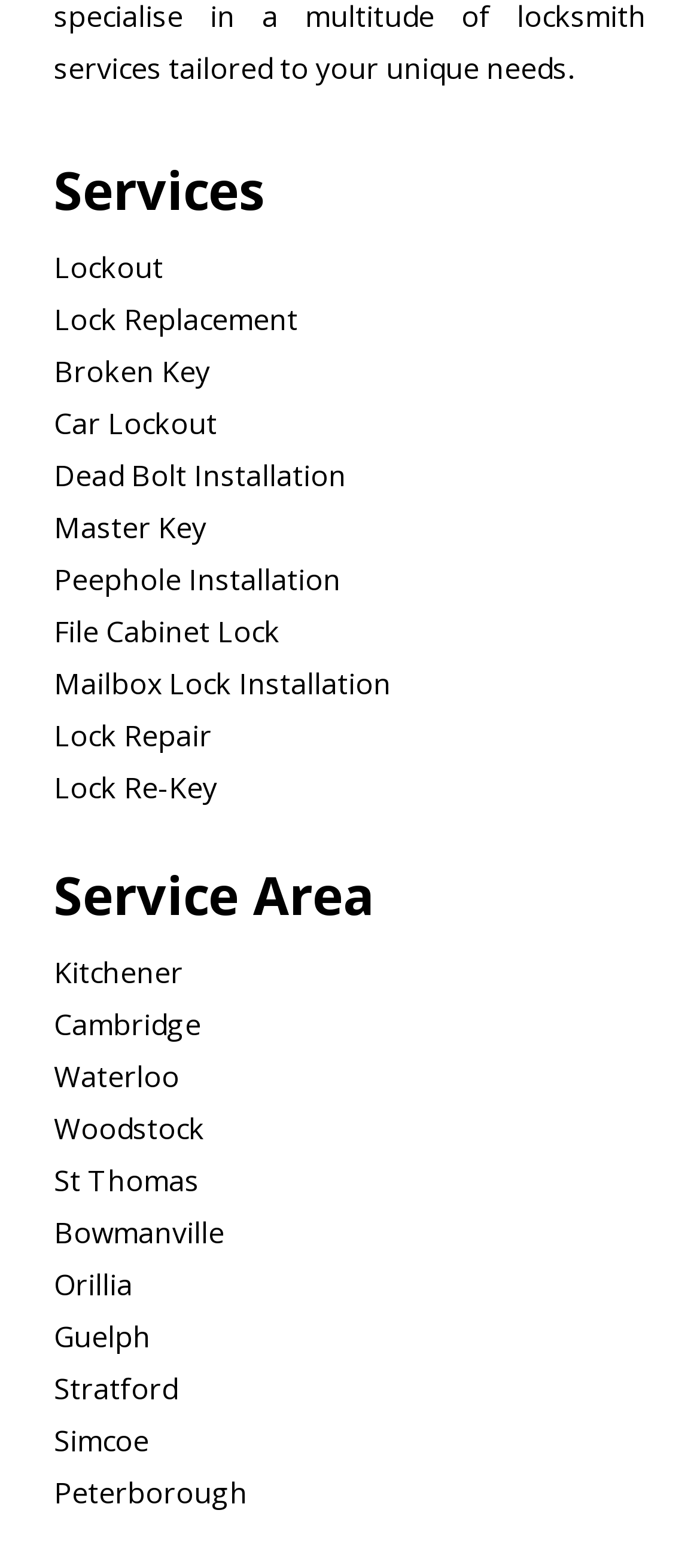Determine the bounding box coordinates of the UI element described below. Use the format (top-left x, top-left y, bottom-right x, bottom-right y) with floating point numbers between 0 and 1: Orillia

[0.077, 0.806, 0.19, 0.831]